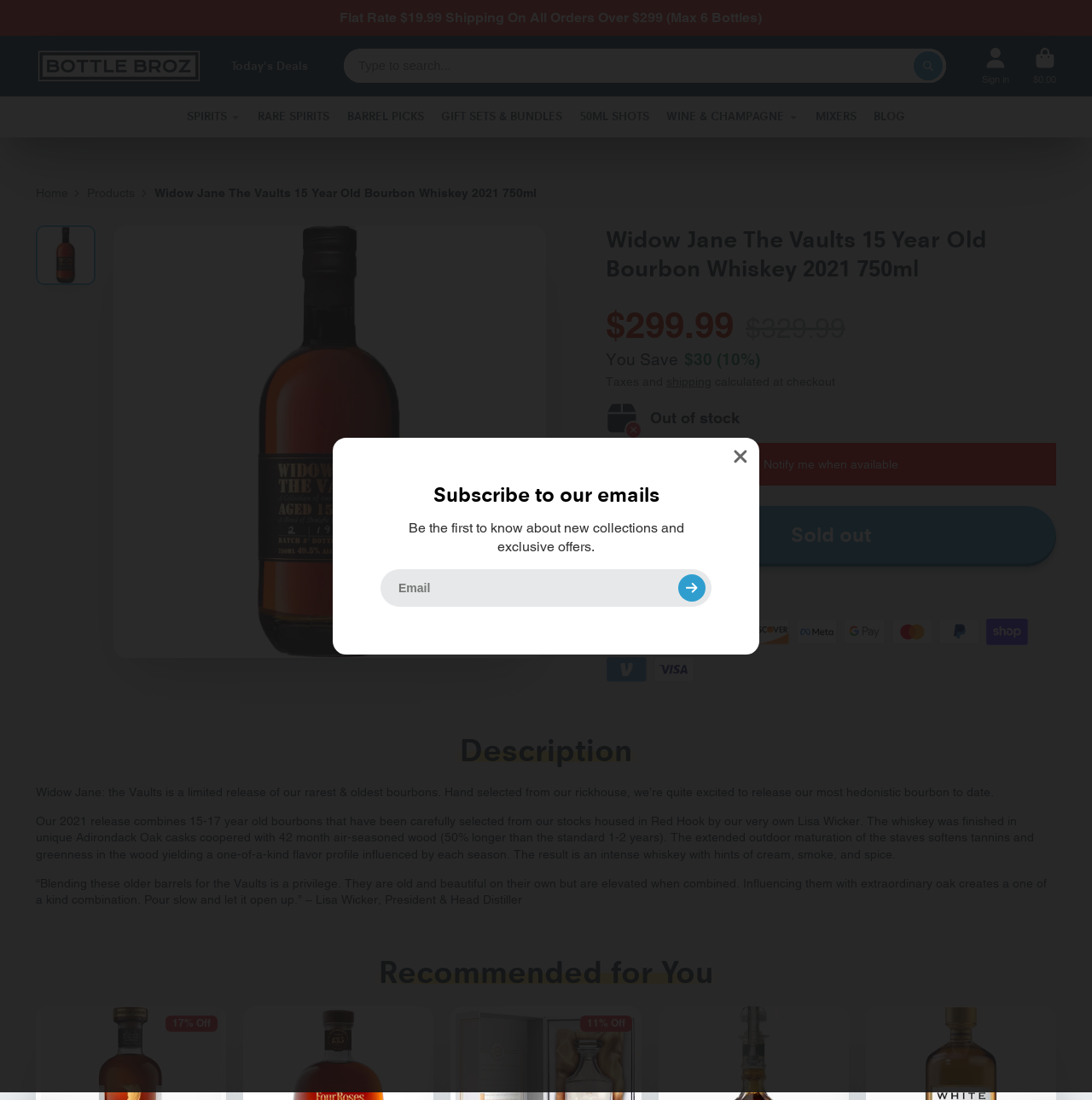Please mark the clickable region by giving the bounding box coordinates needed to complete this instruction: "Subscribe to emails".

[0.348, 0.442, 0.652, 0.461]